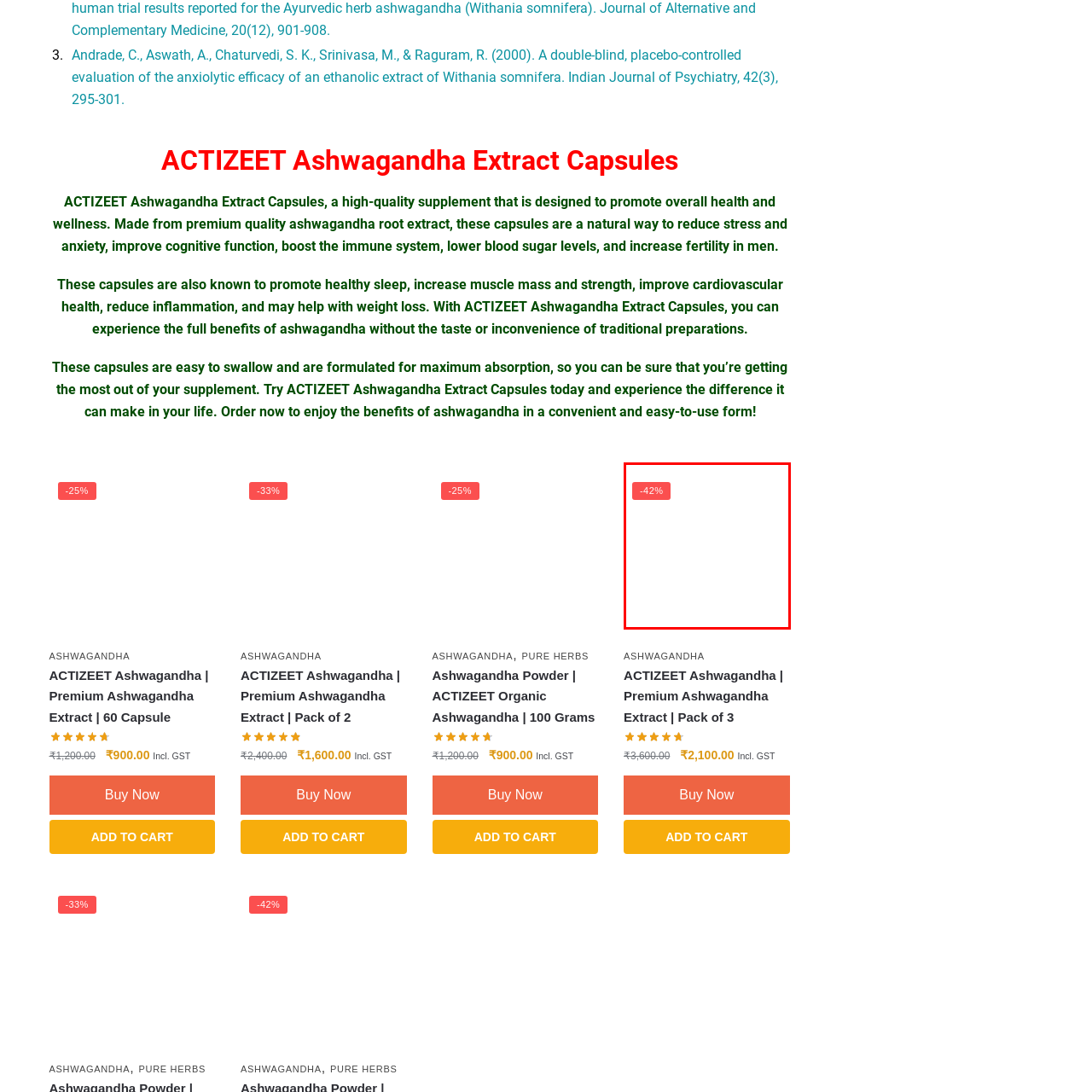Examine the segment of the image contained within the black box and respond comprehensively to the following question, based on the visual content: 
What benefits does the product support?

The product, ACTIZEET Ashwagandha Premium Extract, is designed to enhance overall health and wellness, which includes supporting stress reduction, cognitive function, and immunity, making it appealing to customers looking for supplements with these benefits.